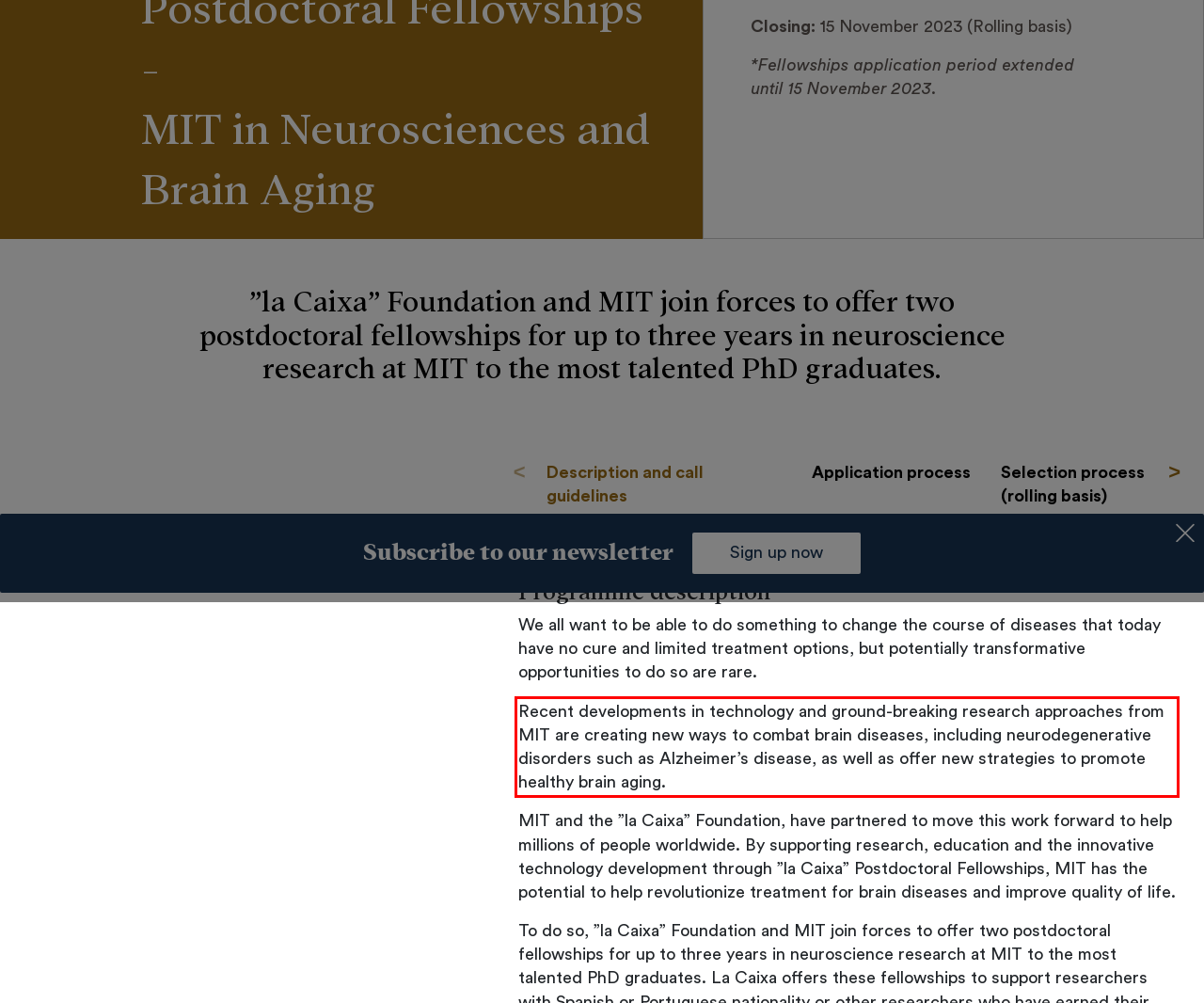Please extract the text content from the UI element enclosed by the red rectangle in the screenshot.

Recent developments in technology and ground-breaking research approaches from MIT are creating new ways to combat brain diseases, including neurodegenerative disorders such as Alzheimer’s disease, as well as offer new strategies to promote healthy brain aging.